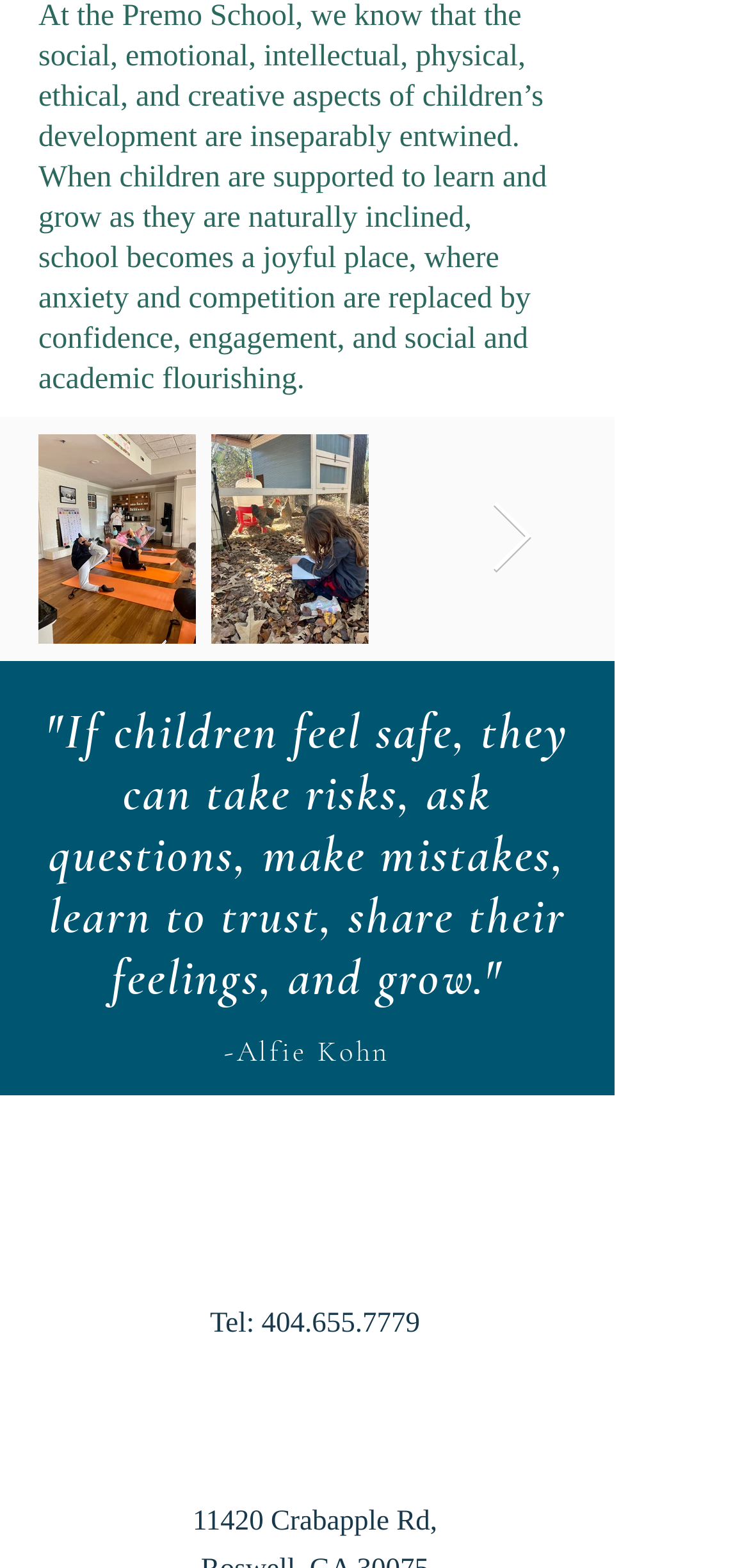What social media platforms are available? Analyze the screenshot and reply with just one word or a short phrase.

Facebook, Instagram